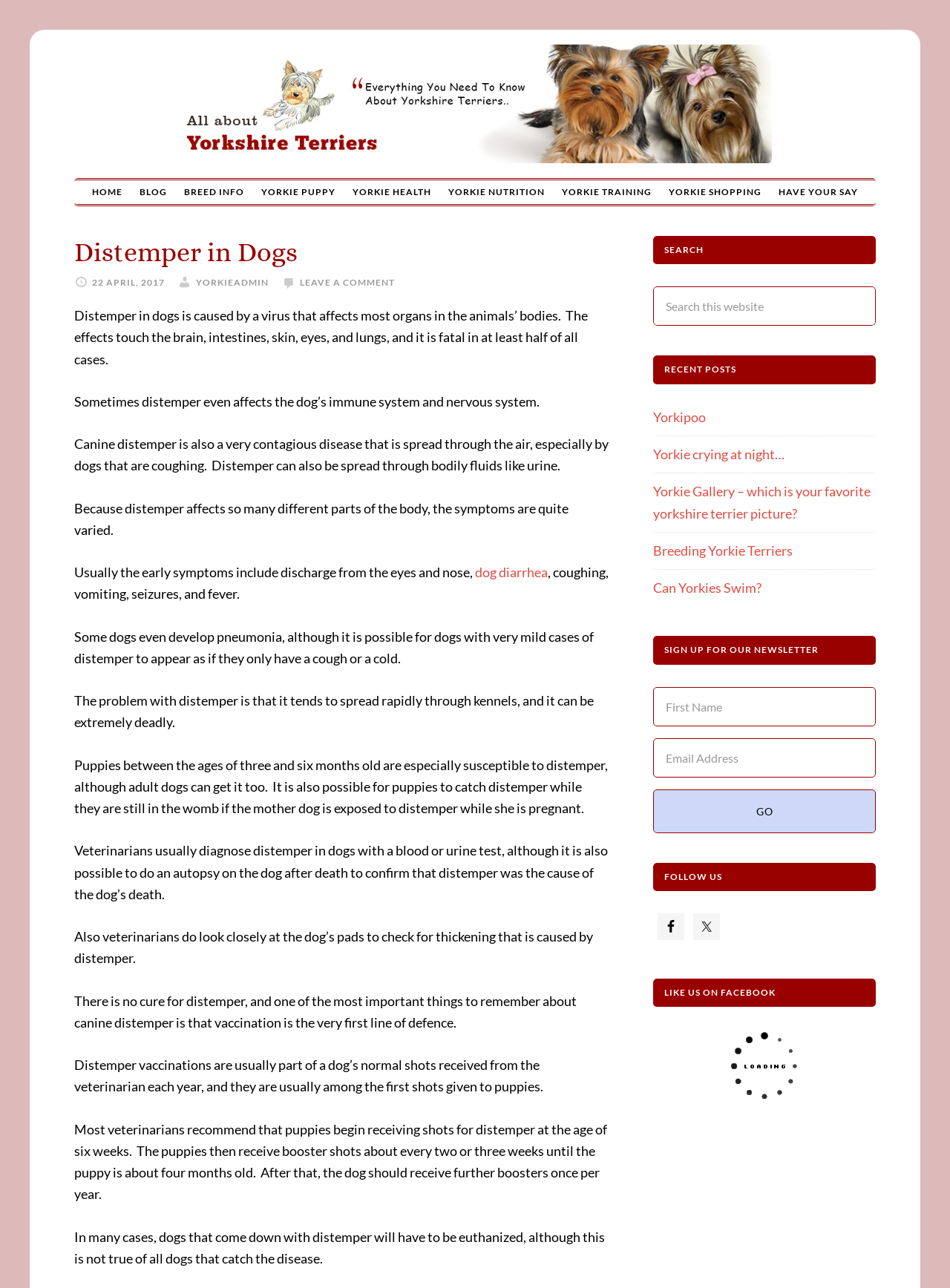Give a detailed explanation of the elements present on the webpage.

This webpage is about Distemper in dogs, a viral disease that affects various organs in a dog's body. At the top, there is a navigation menu with links to "HOME", "BLOG", "BREED INFO", "YORKIE PUPPY", "YORKIE HEALTH", "YORKIE NUTRITION", "YORKIE TRAINING", and "YORKIE SHOPPING". Below the navigation menu, there is a heading "Distemper in Dogs" followed by a brief description of the disease.

The main content of the webpage is divided into several paragraphs that provide detailed information about Distemper in dogs, including its causes, symptoms, diagnosis, and prevention. The text is accompanied by links to related topics, such as "dog diarrhea".

On the right side of the webpage, there is a sidebar with several sections. The first section is a search bar where users can search the website. Below the search bar, there are links to recent posts, including "Yorkipoo", "Yorkie crying at night…", and "Breeding Yorkie Terriers". Further down, there is a section to sign up for a newsletter, where users can enter their first name and email address. The sidebar also includes links to follow the website on Facebook and Twitter, as well as a Facebook page like widget.

At the very top of the webpage, there are links to "ABOUT YORKIES" and "HAVE YOUR SAY".